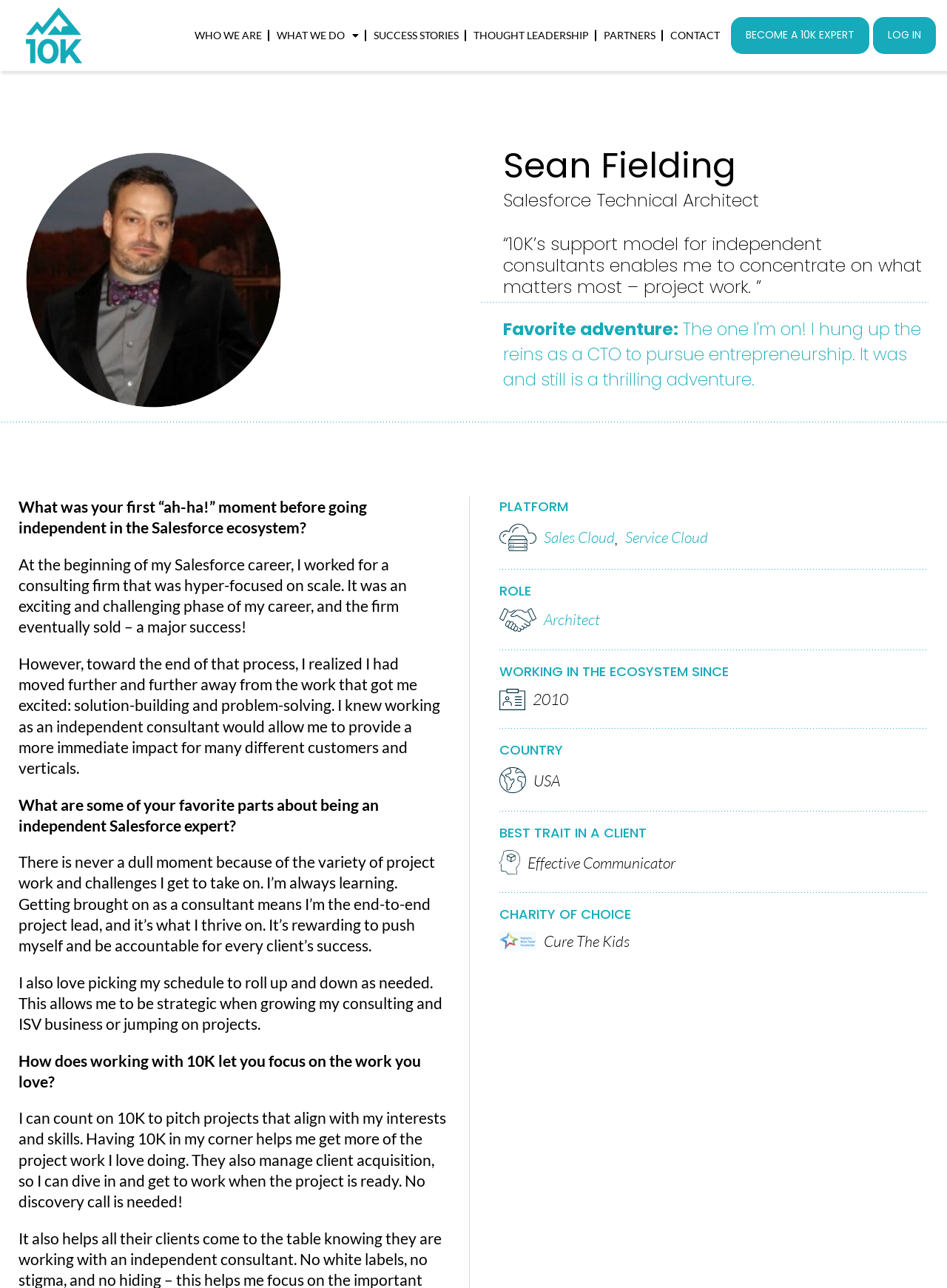Answer this question in one word or a short phrase: What is Sean Fielding's profession?

Salesforce Technical Architect